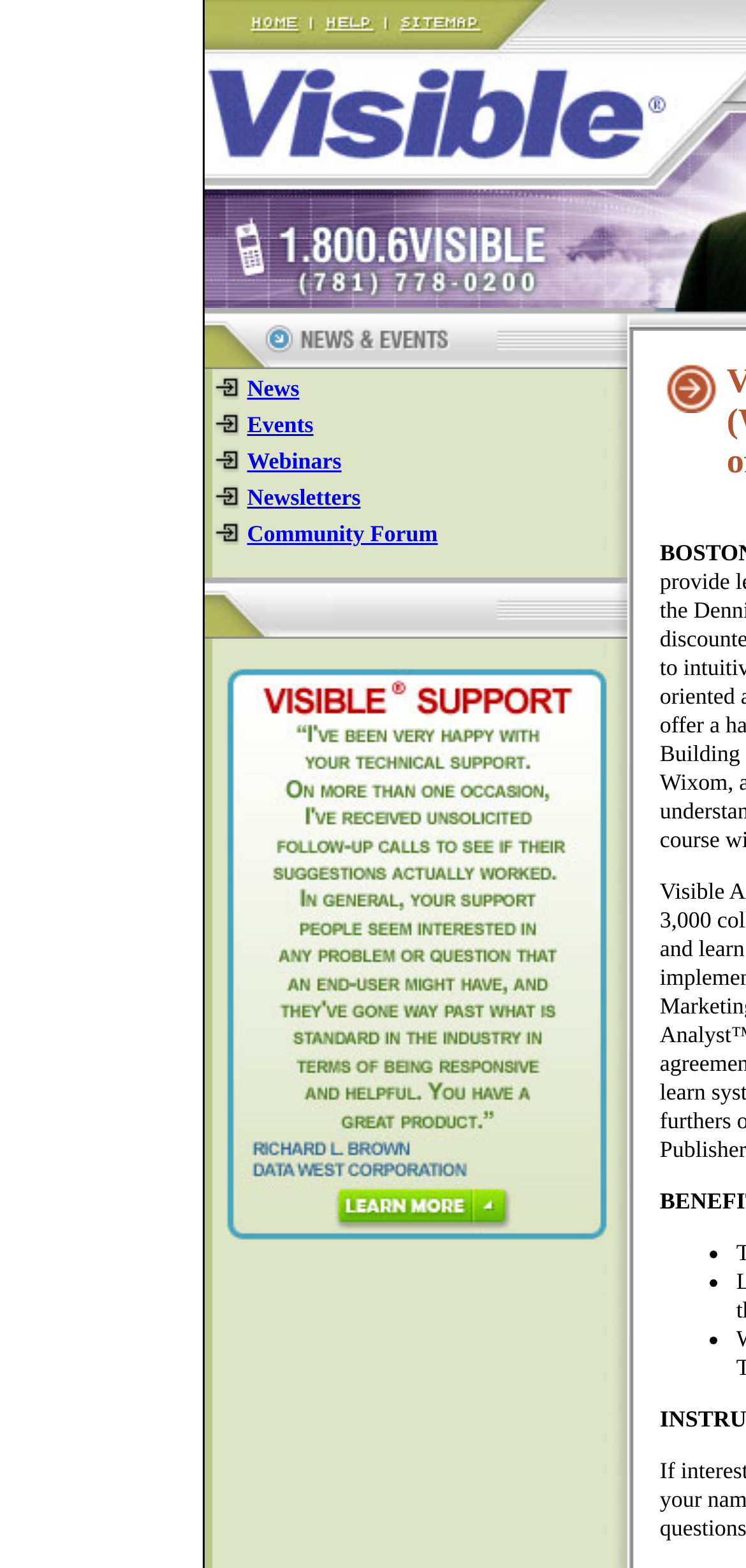What is the position of the Webinars category?
Please give a well-detailed answer to the question.

I can determine the position of the Webinars category by examining the LayoutTableRow elements and their corresponding text. The Webinars category is located in the third row of the table, making it the third item in the list.